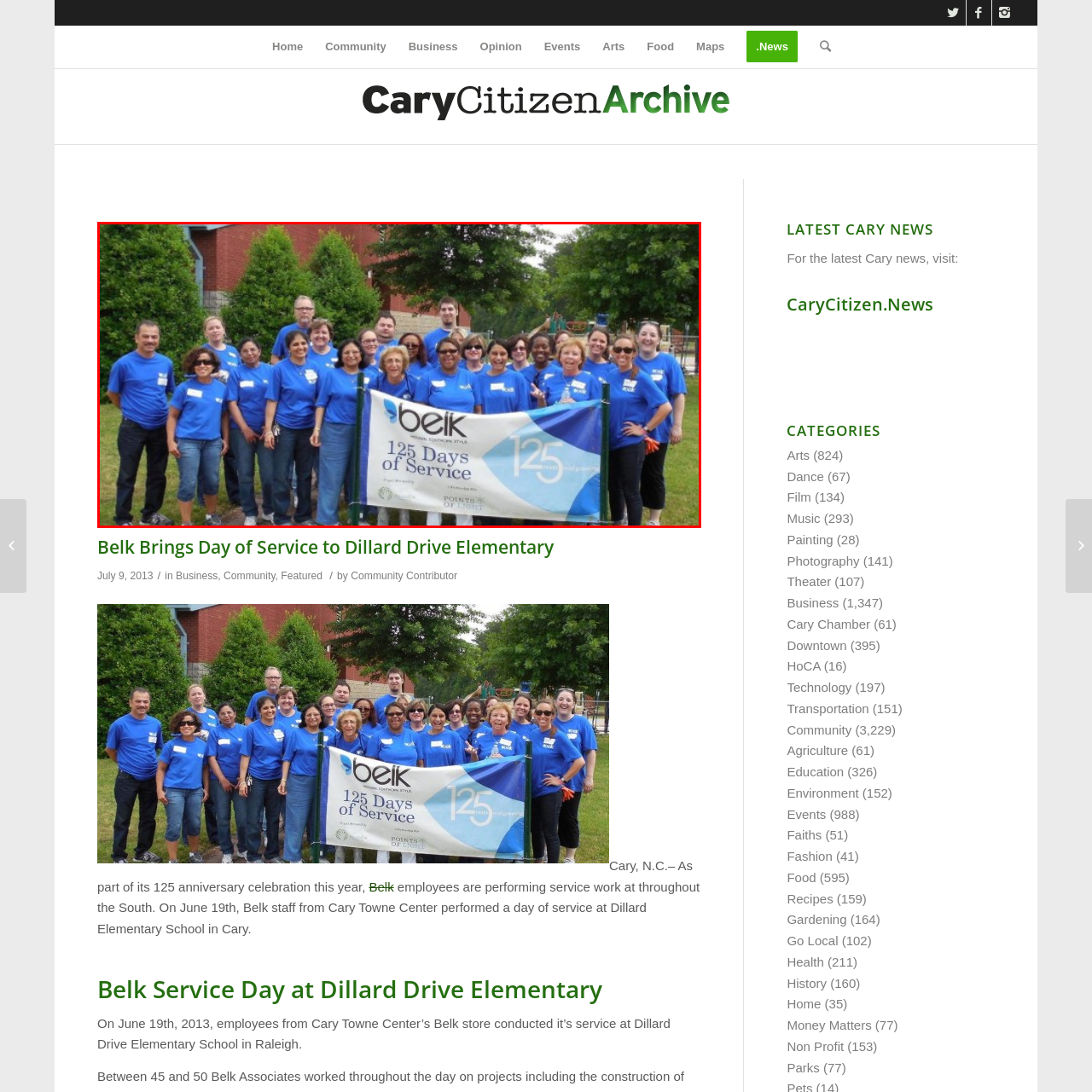Where did the community service event take place?
Review the image marked by the red bounding box and deliver a detailed response to the question.

The caption states that the team of dedicated employees gathered at Dillard Drive Elementary School, indicating that the event took place at this specific location.